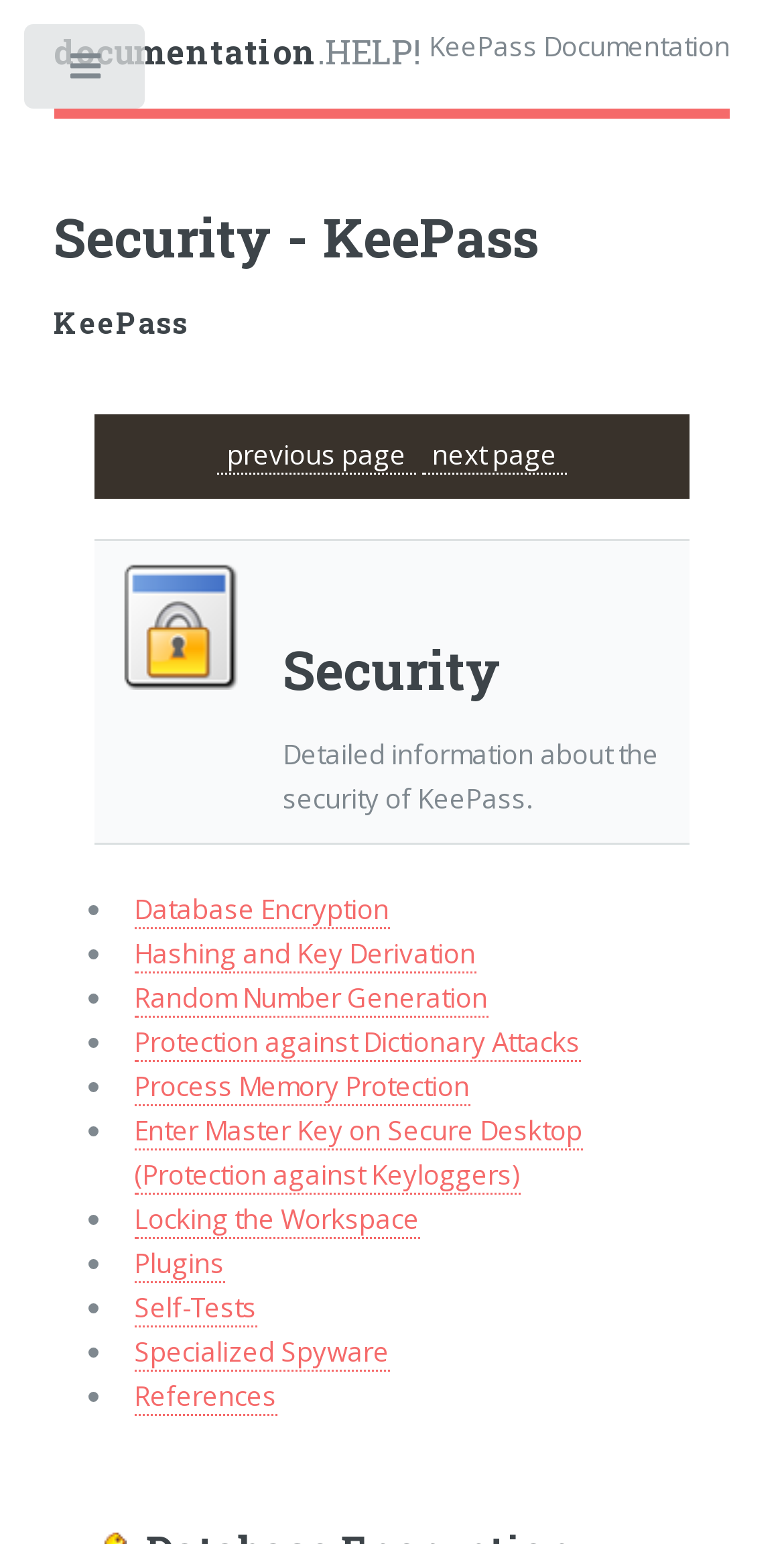Pinpoint the bounding box coordinates of the clickable element needed to complete the instruction: "read about locking the workspace". The coordinates should be provided as four float numbers between 0 and 1: [left, top, right, bottom].

[0.171, 0.778, 0.535, 0.802]